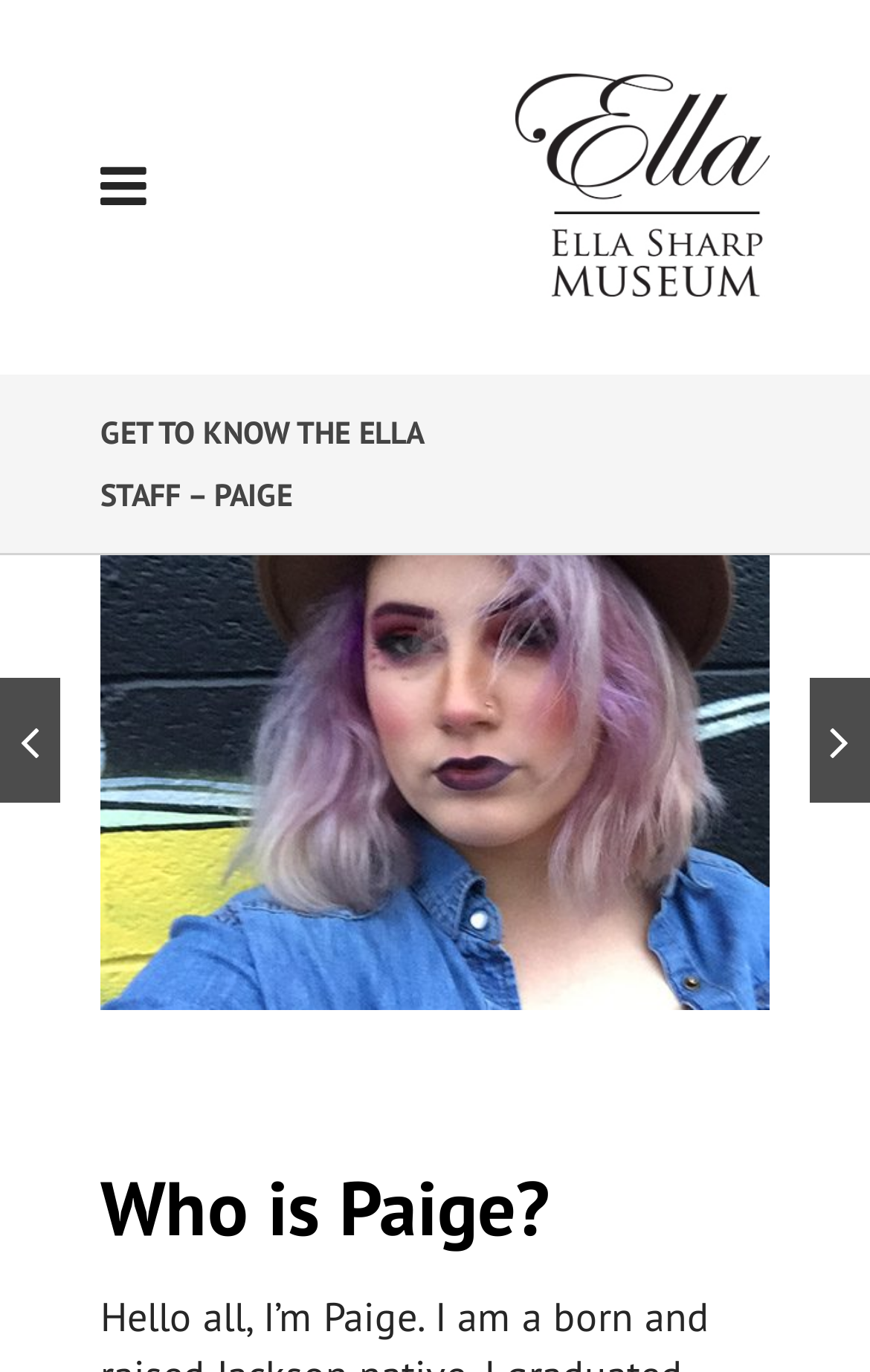What is the logo of the website?
Answer with a single word or phrase by referring to the visual content.

Ella Sharp Museum